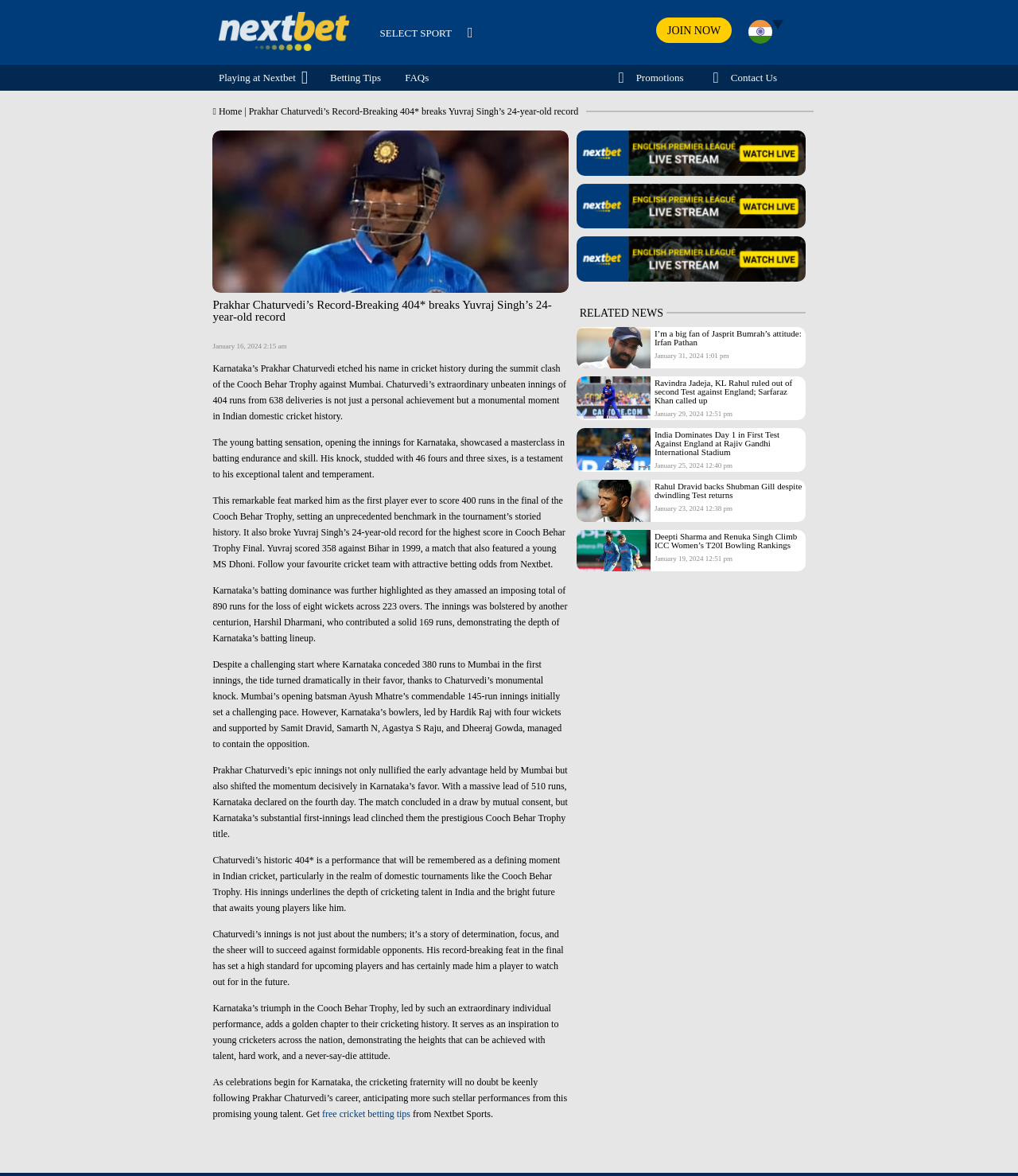Using the information in the image, give a detailed answer to the following question: What is the name of the cricketer who scored 404 runs?

I found the answer by reading the article content, which mentions 'Karnataka’s Prakhar Chaturvedi etched his name in cricket history during the summit clash of the Cooch Behar Trophy against Mumbai.'